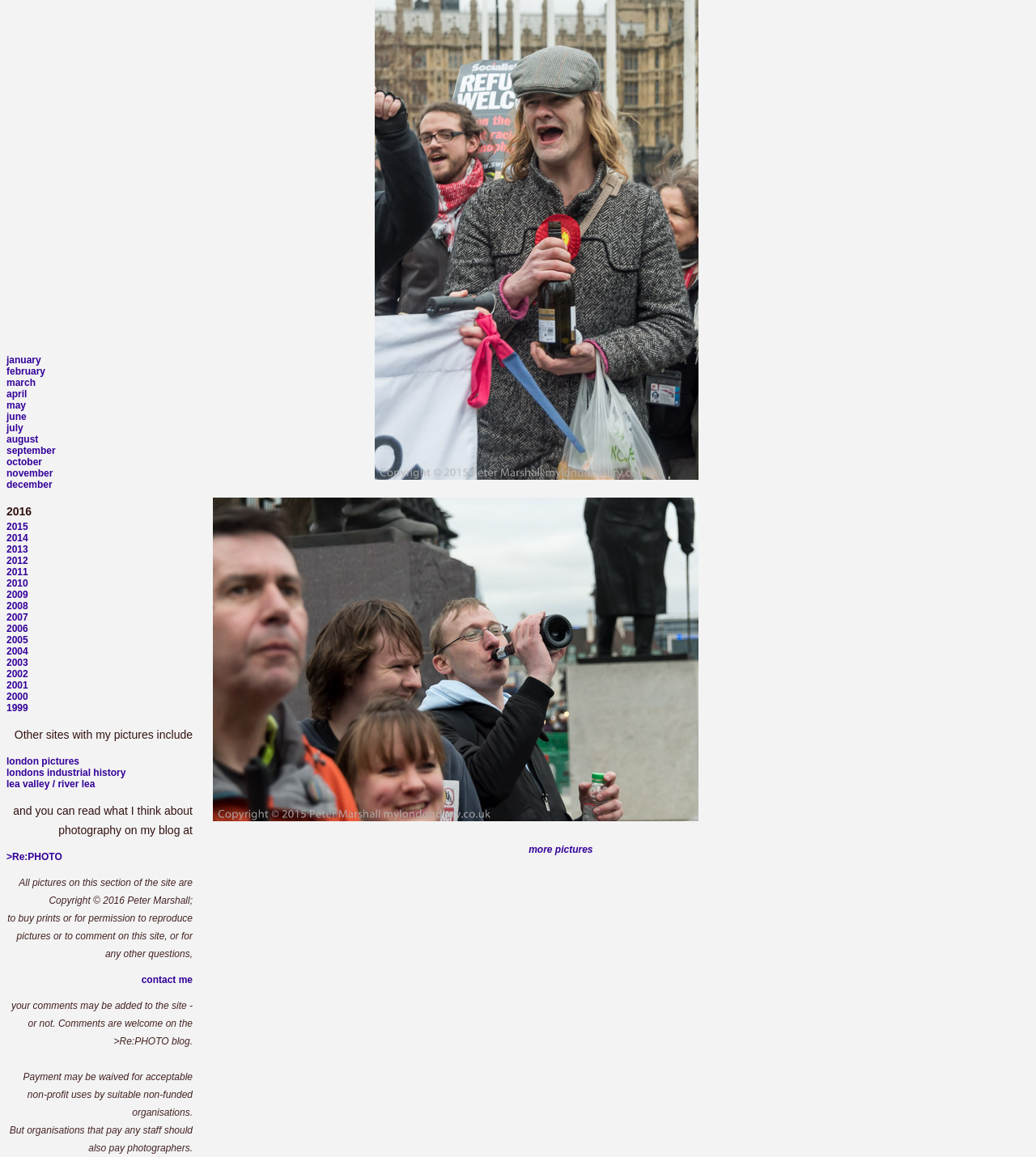Determine the bounding box coordinates for the element that should be clicked to follow this instruction: "view pictures from 2015". The coordinates should be given as four float numbers between 0 and 1, in the format [left, top, right, bottom].

[0.006, 0.45, 0.027, 0.46]